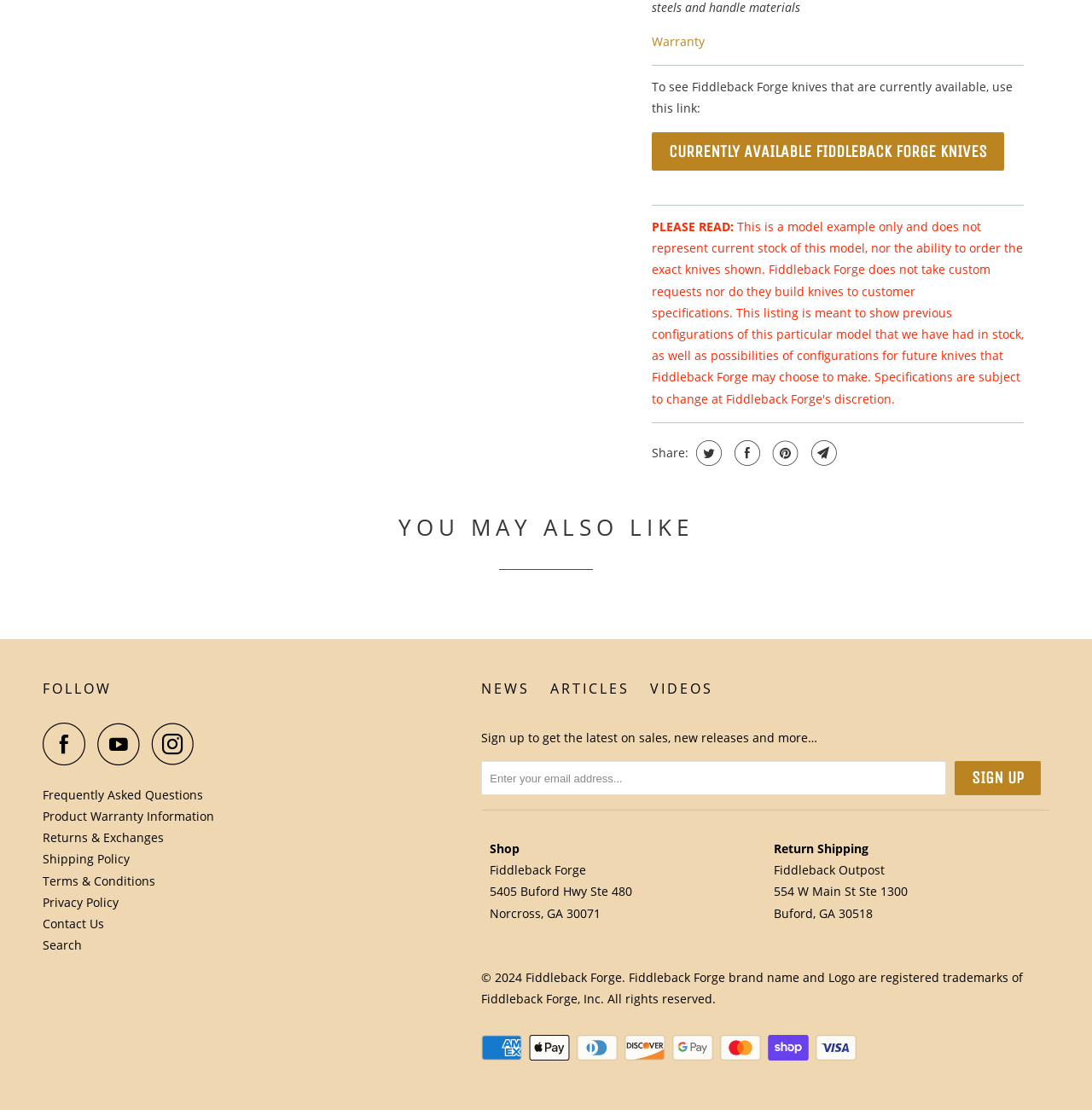What is the address of Fiddleback Forge?
Analyze the screenshot and provide a detailed answer to the question.

The address of Fiddleback Forge can be found in the text '5405 Buford Hwy Ste 480' which is located below the text 'Fiddleback Forge' and is likely the physical address of the company.